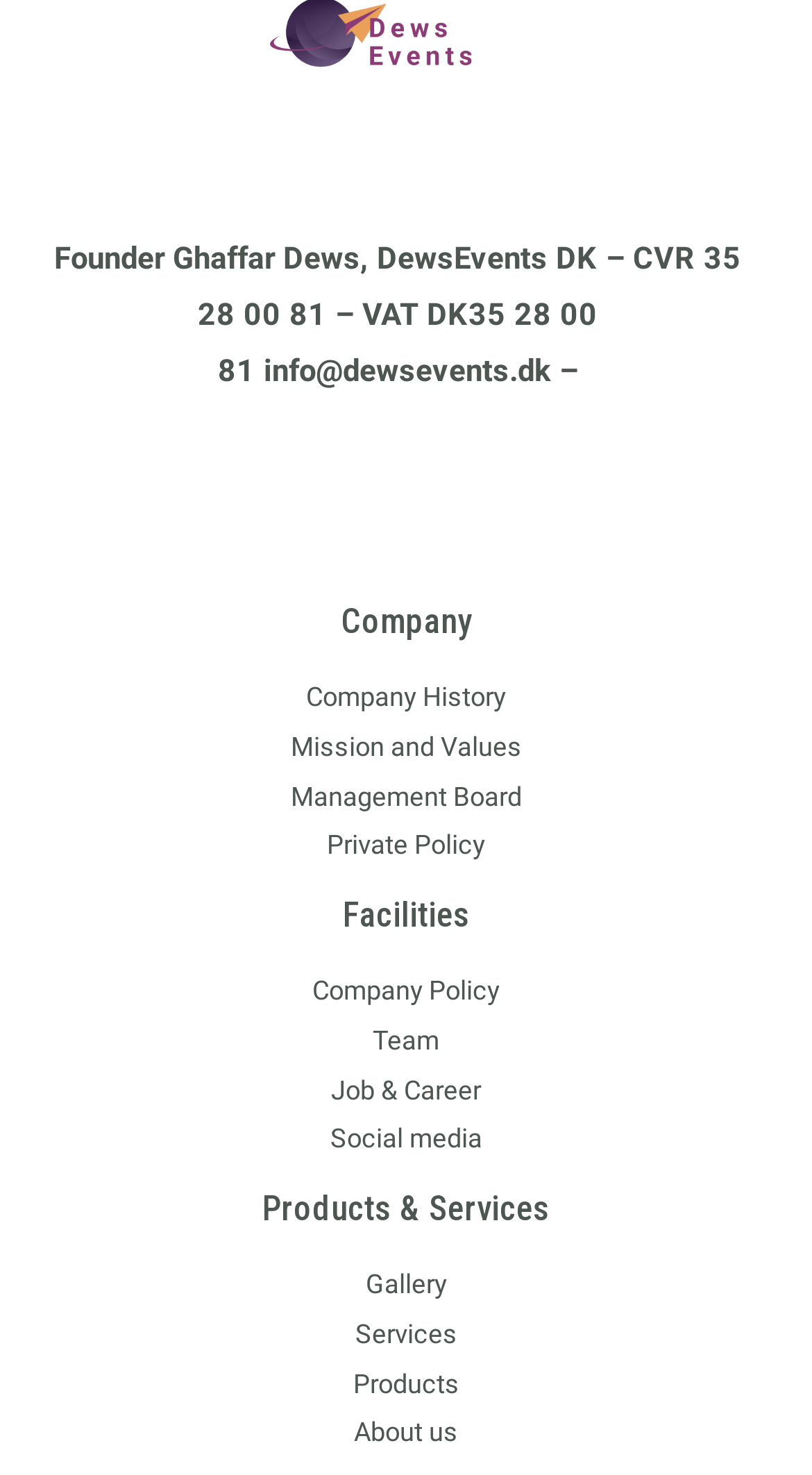Kindly determine the bounding box coordinates for the clickable area to achieve the given instruction: "Explore facilities".

[0.385, 0.661, 0.615, 0.682]